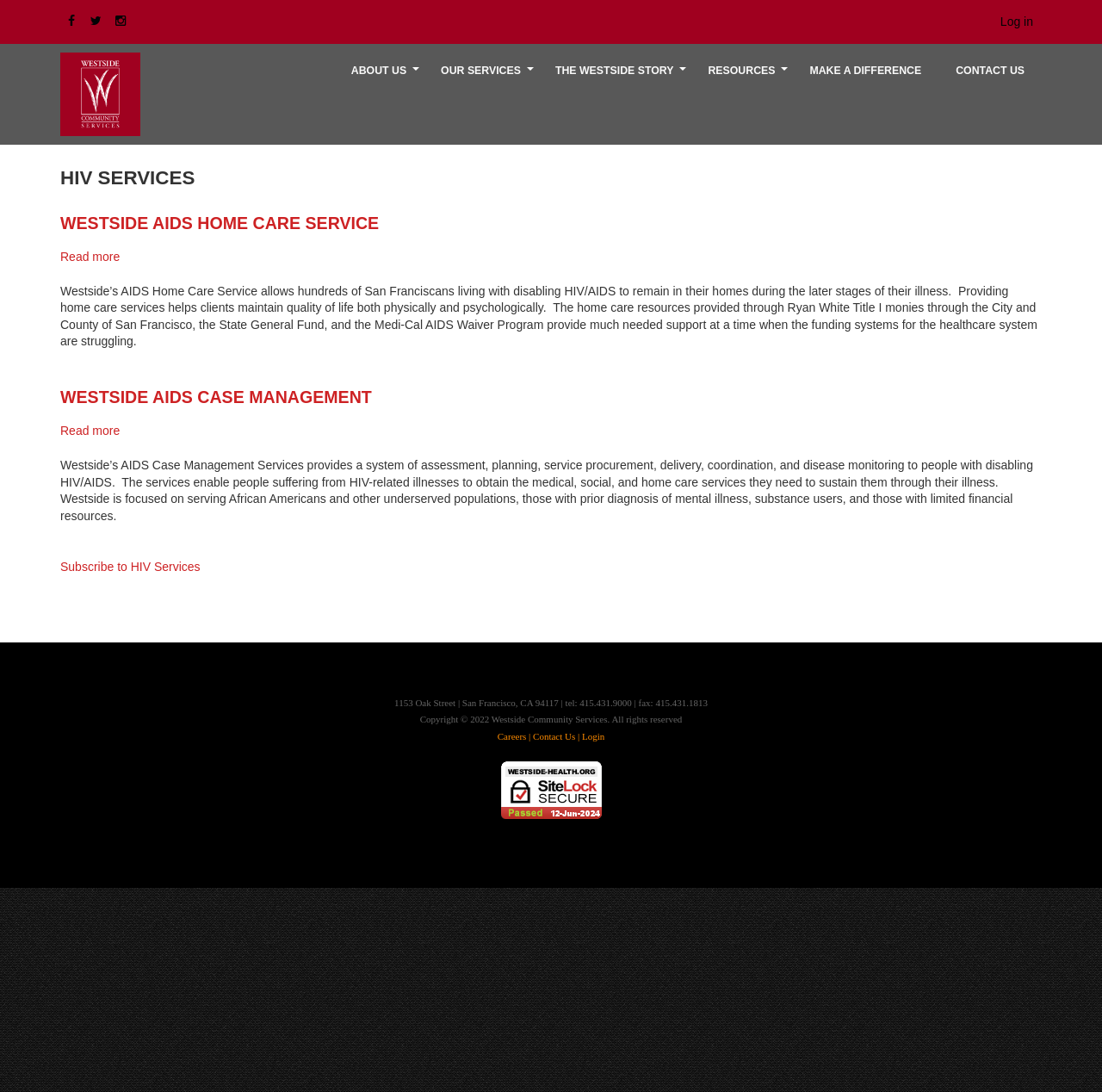Find the bounding box coordinates of the area that needs to be clicked in order to achieve the following instruction: "Click on Log in". The coordinates should be specified as four float numbers between 0 and 1, i.e., [left, top, right, bottom].

[0.9, 0.008, 0.945, 0.032]